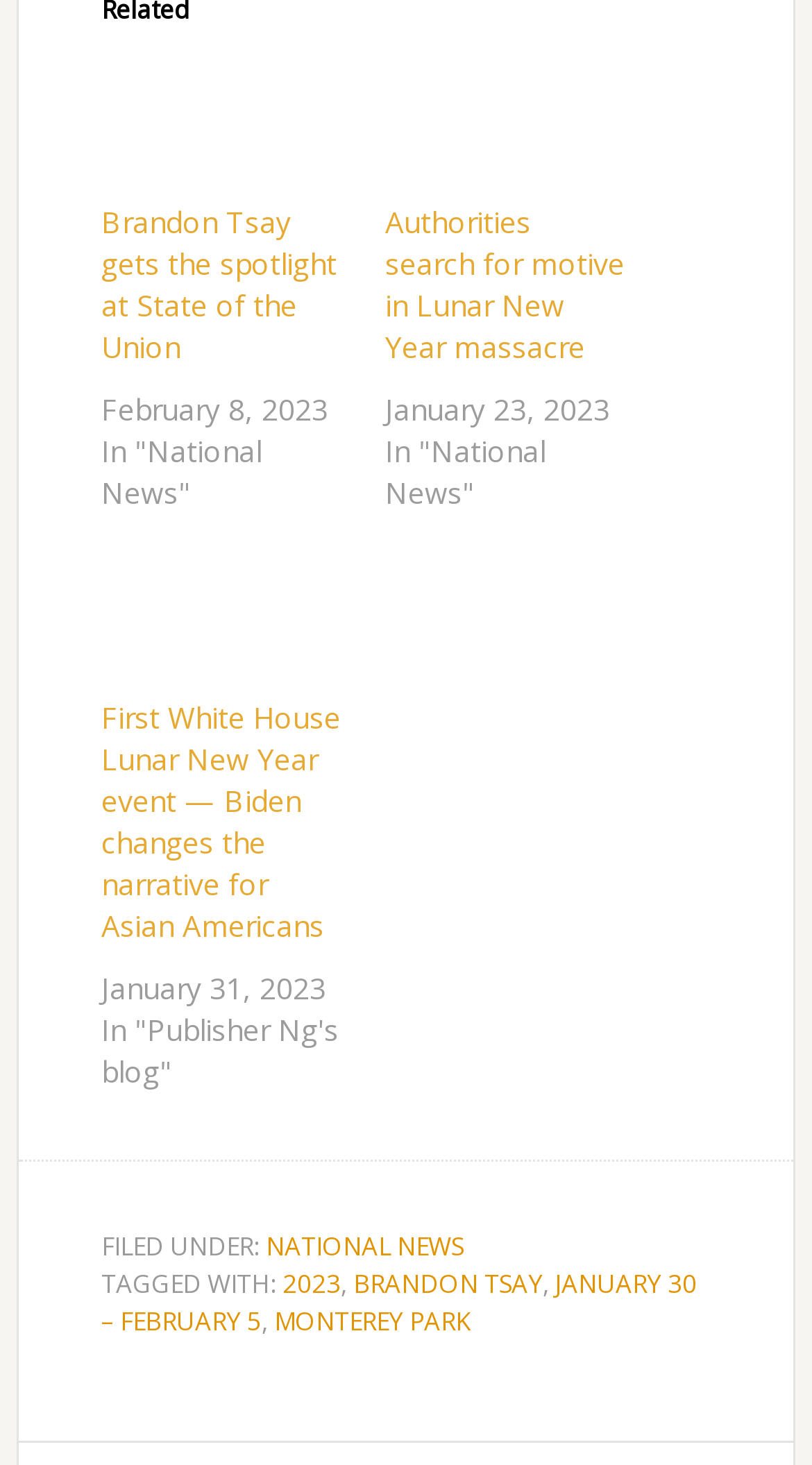Specify the bounding box coordinates of the region I need to click to perform the following instruction: "View posts tagged with BRANDON TSAY". The coordinates must be four float numbers in the range of 0 to 1, i.e., [left, top, right, bottom].

[0.435, 0.864, 0.669, 0.888]